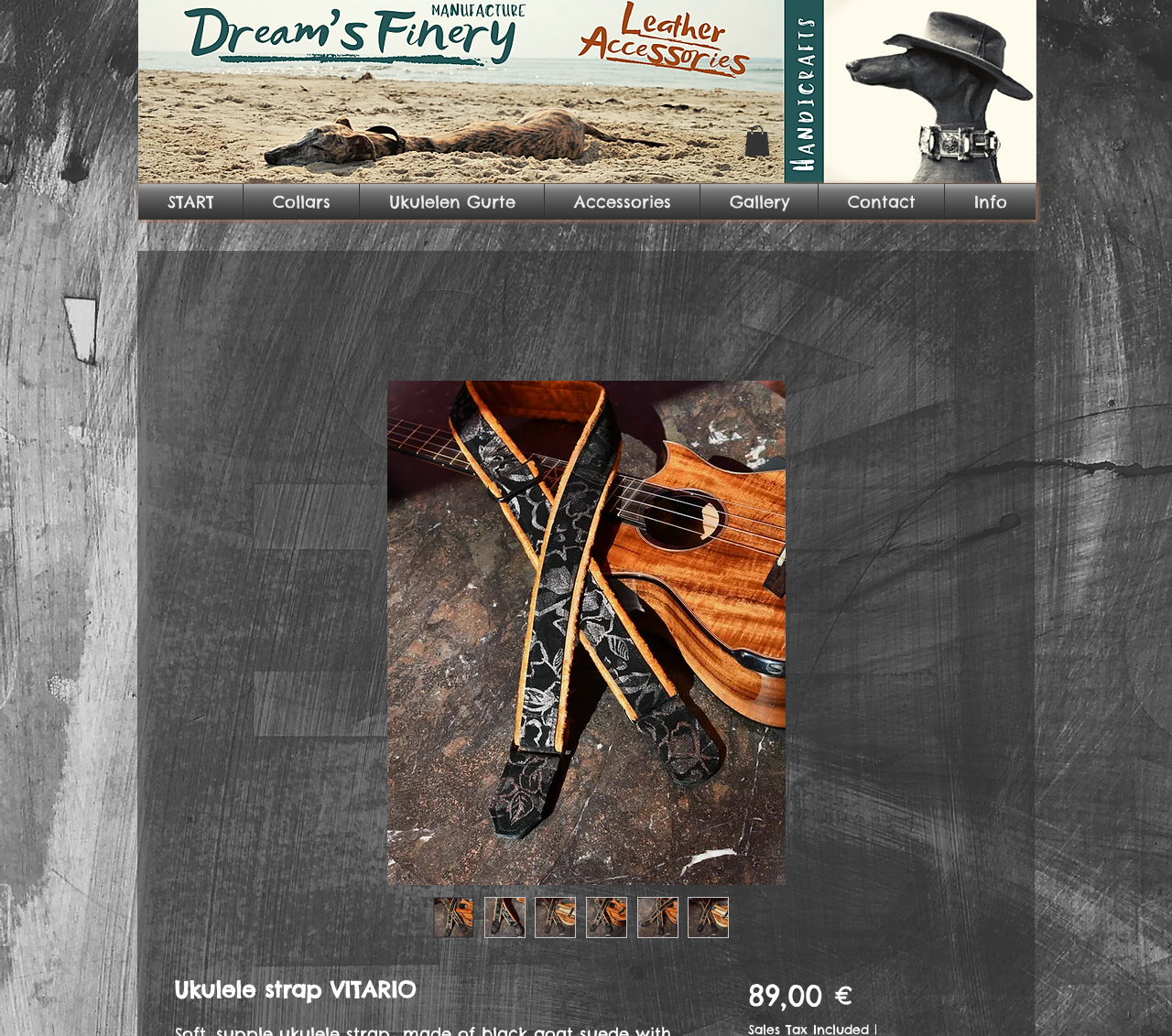What is the material of the ukulele strap?
Using the screenshot, give a one-word or short phrase answer.

Black goat suede